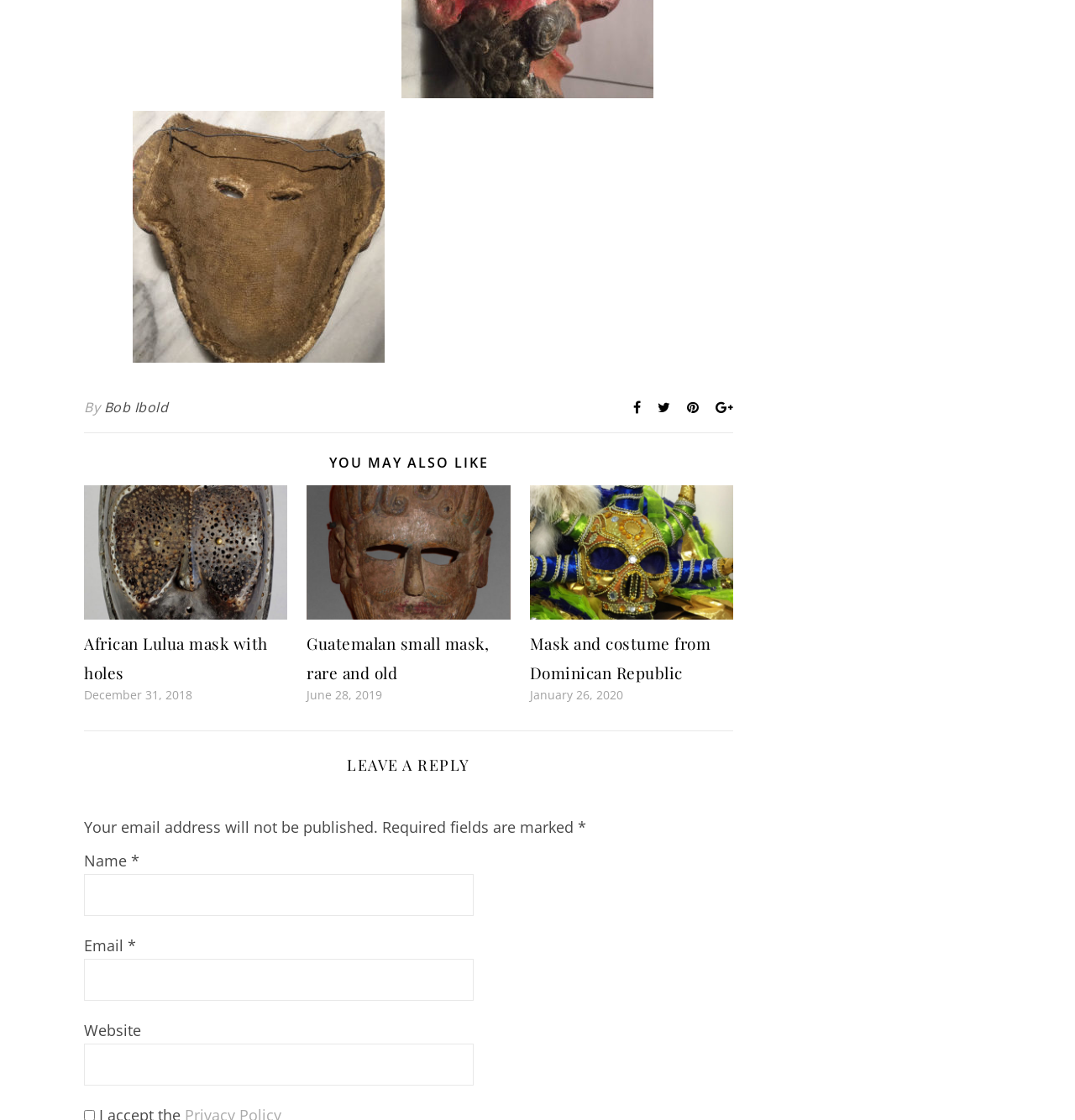Answer the question in one word or a short phrase:
What is the purpose of the comment form?

To leave a reply